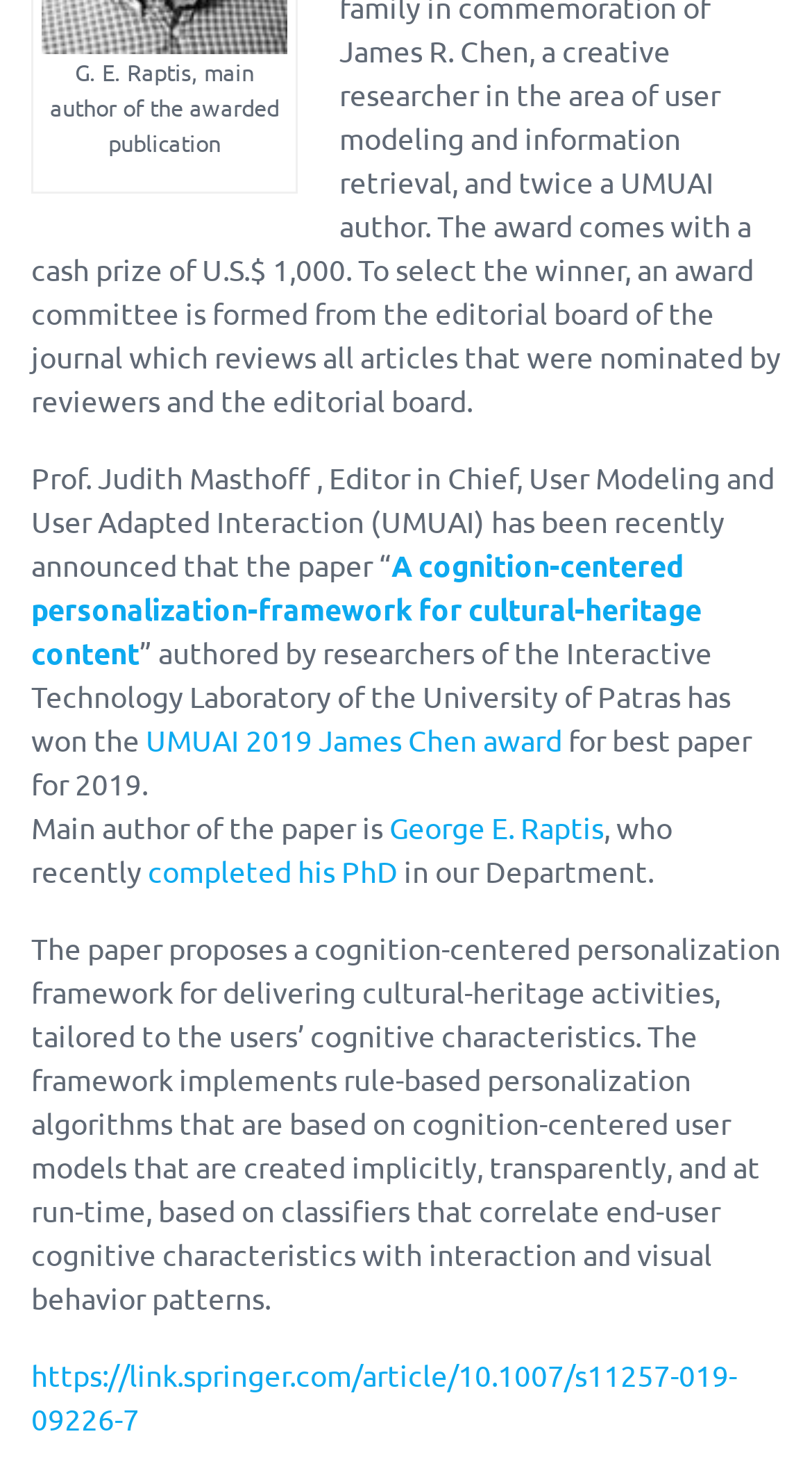Who is the Editor in Chief of UMUAI?
Look at the image and provide a detailed response to the question.

The Editor in Chief of UMUAI is Prof. Judith Masthoff, as mentioned in the StaticText element with ID 347, which states 'Prof. Judith Masthoff, Editor in Chief, User Modeling and User Adapted Interaction (UMUAI) has been recently announced that the paper...'.